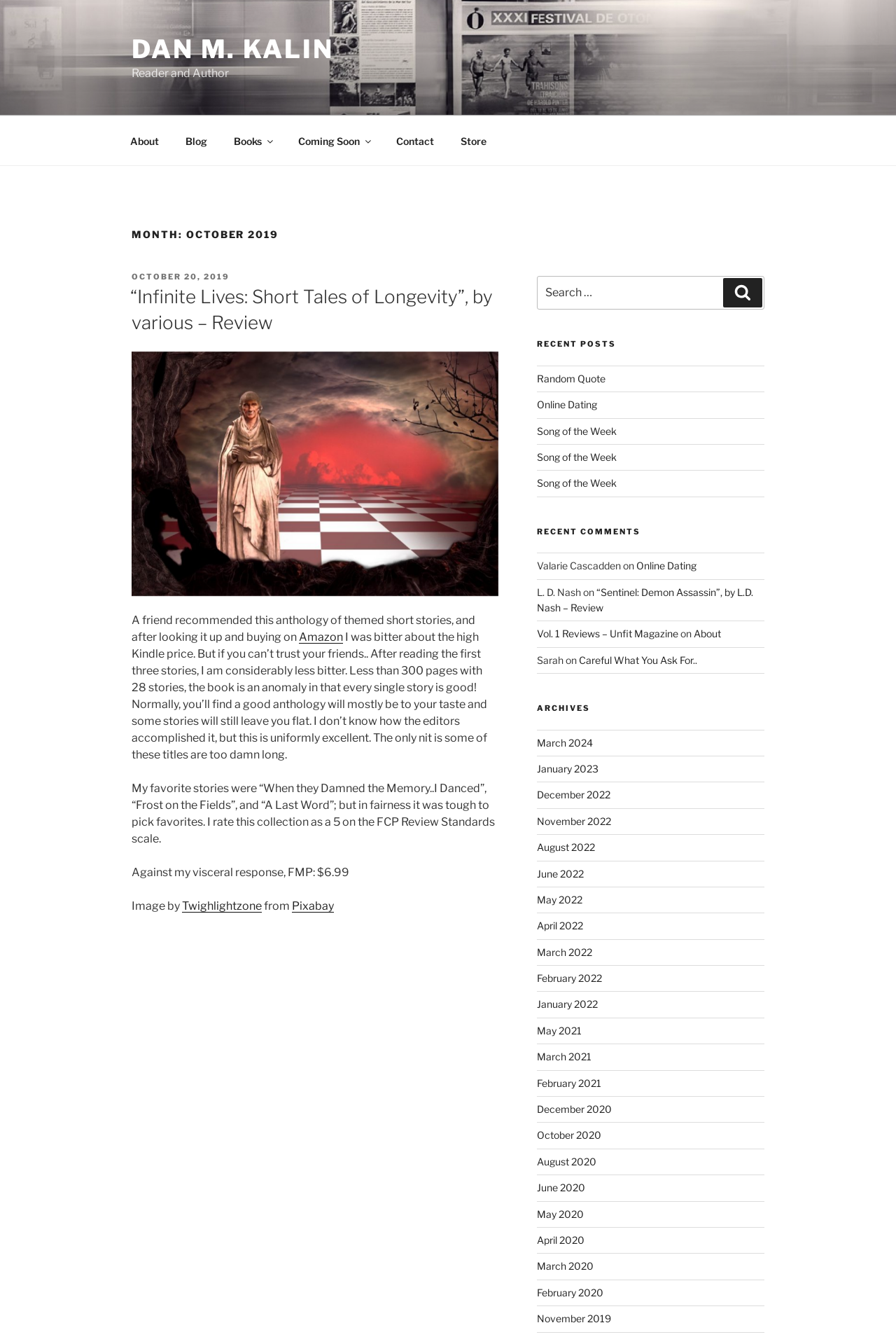Determine the main heading of the webpage and generate its text.

MONTH: OCTOBER 2019